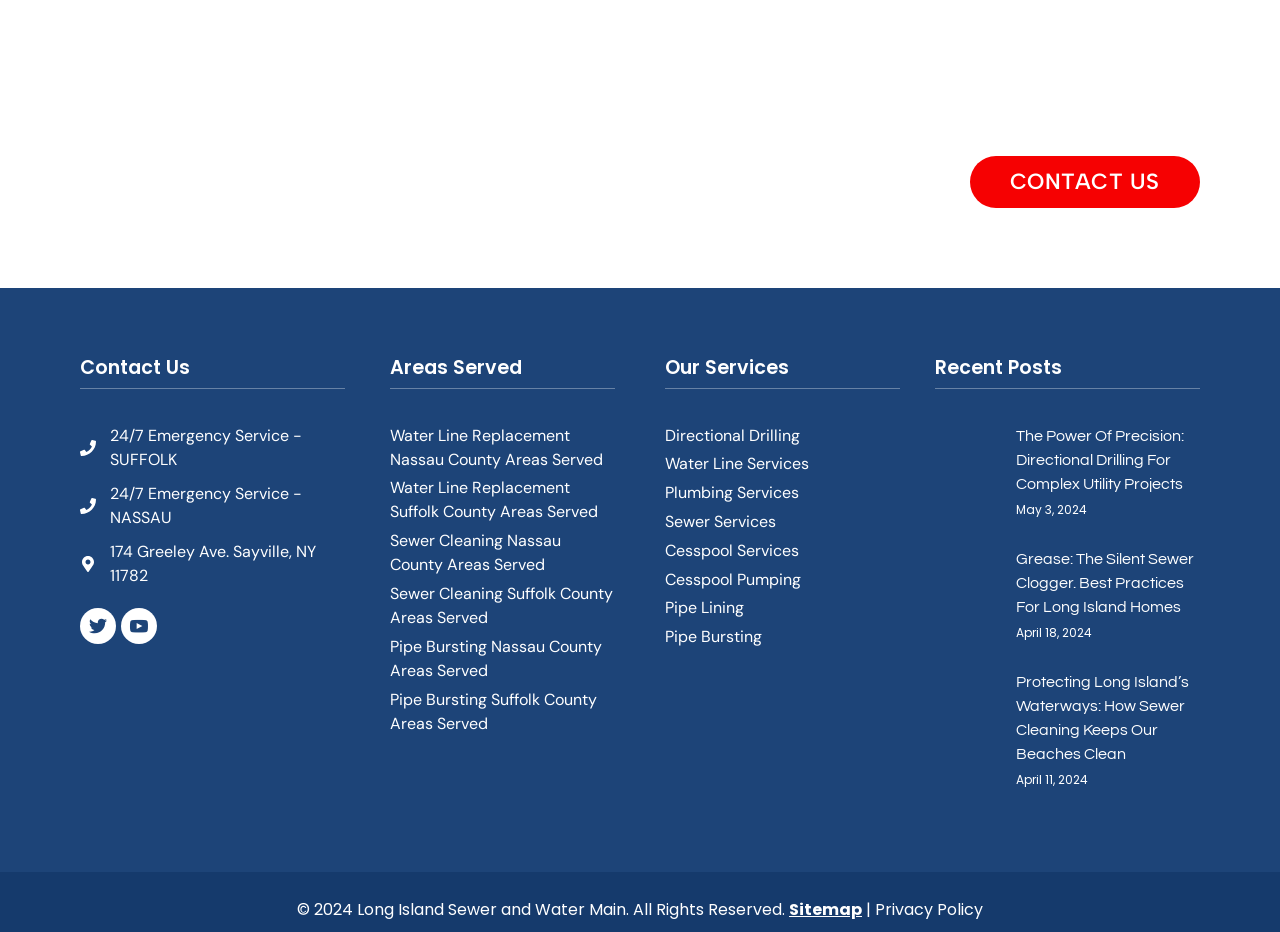For the given element description Cesspool Services, determine the bounding box coordinates of the UI element. The coordinates should follow the format (top-left x, top-left y, bottom-right x, bottom-right y) and be within the range of 0 to 1.

[0.52, 0.578, 0.703, 0.604]